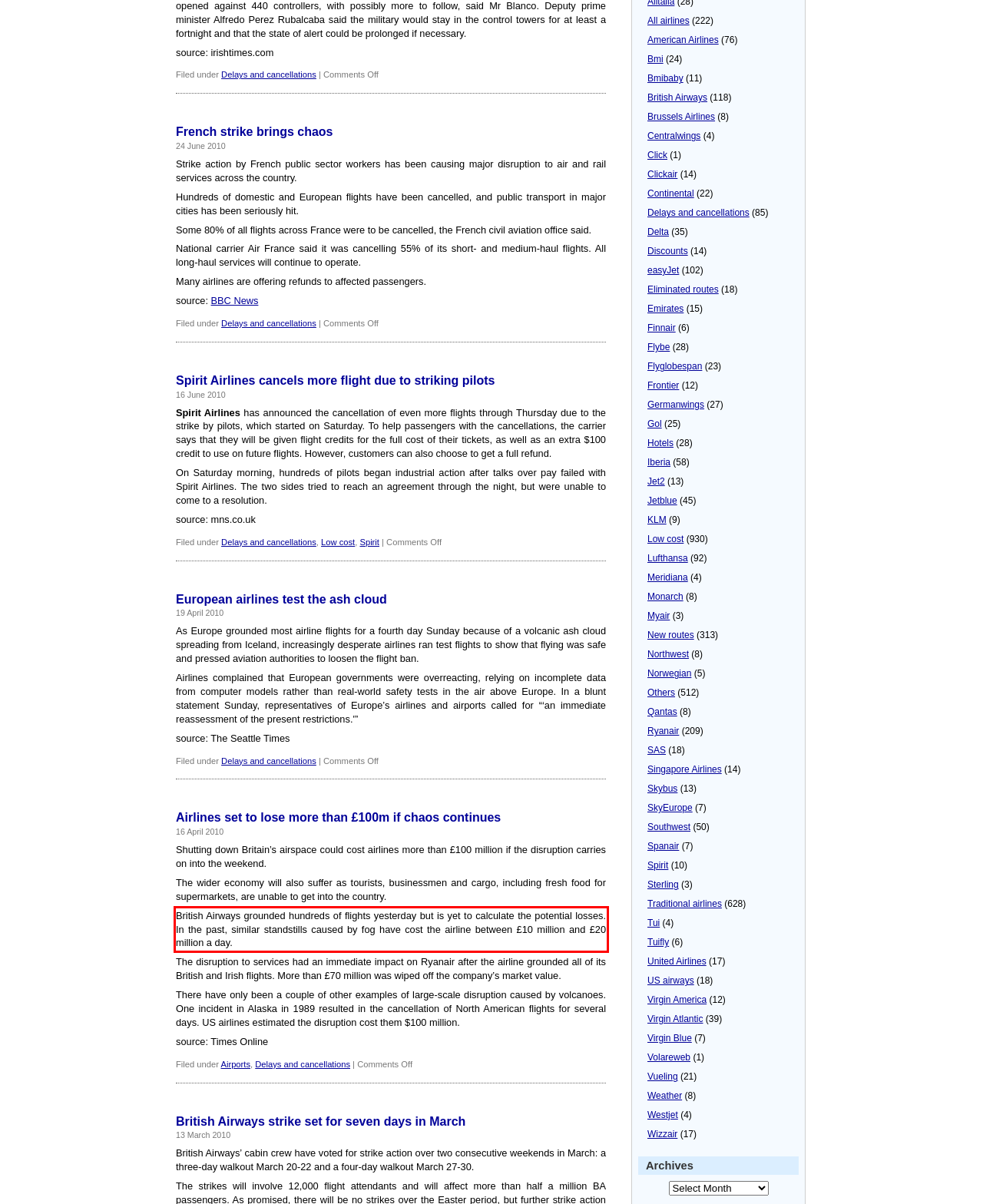Using OCR, extract the text content found within the red bounding box in the given webpage screenshot.

British Airways grounded hundreds of flights yesterday but is yet to calculate the potential losses. In the past, similar standstills caused by fog have cost the airline between £10 million and £20 million a day.